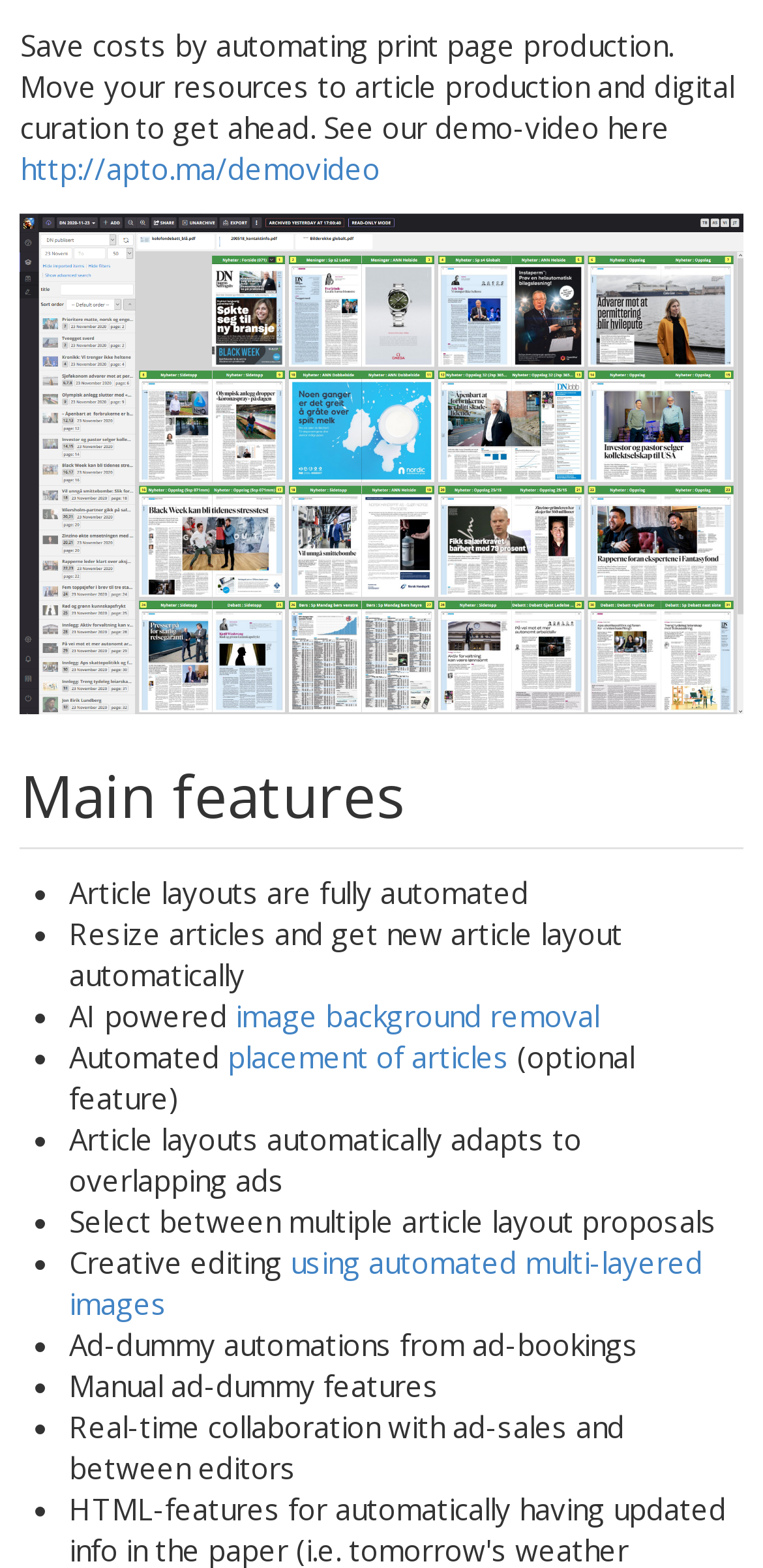What is the benefit of automated article layouts?
Using the image as a reference, give an elaborate response to the question.

According to the webpage, one of the main features is that article layouts are fully automated, and as a result, users can resize articles and get a new article layout automatically.